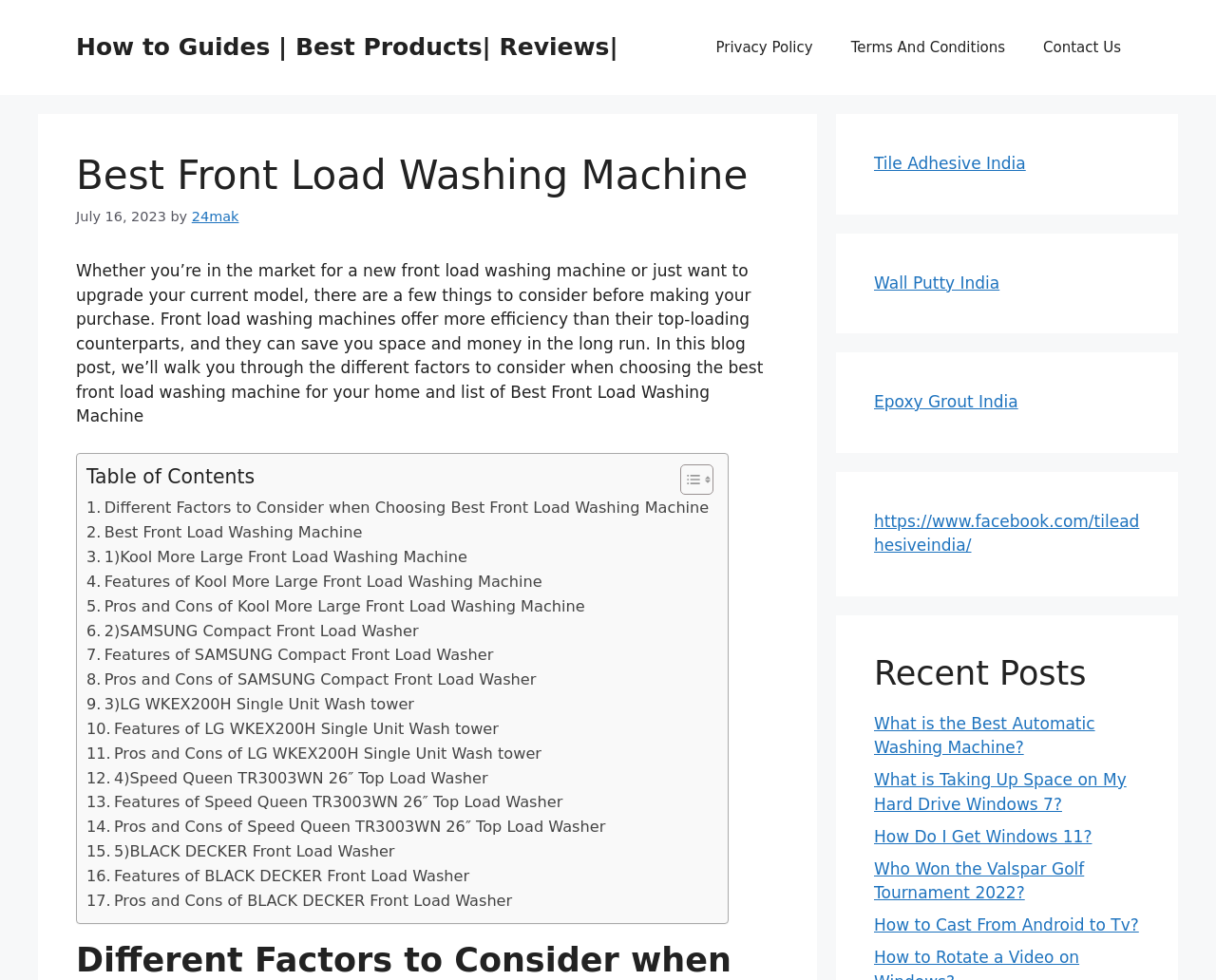Please provide a comprehensive response to the question based on the details in the image: What type of washing machine is discussed in this article?

The article discusses the factors to consider when choosing the best front load washing machine for your home, and lists several models with their features, pros, and cons.